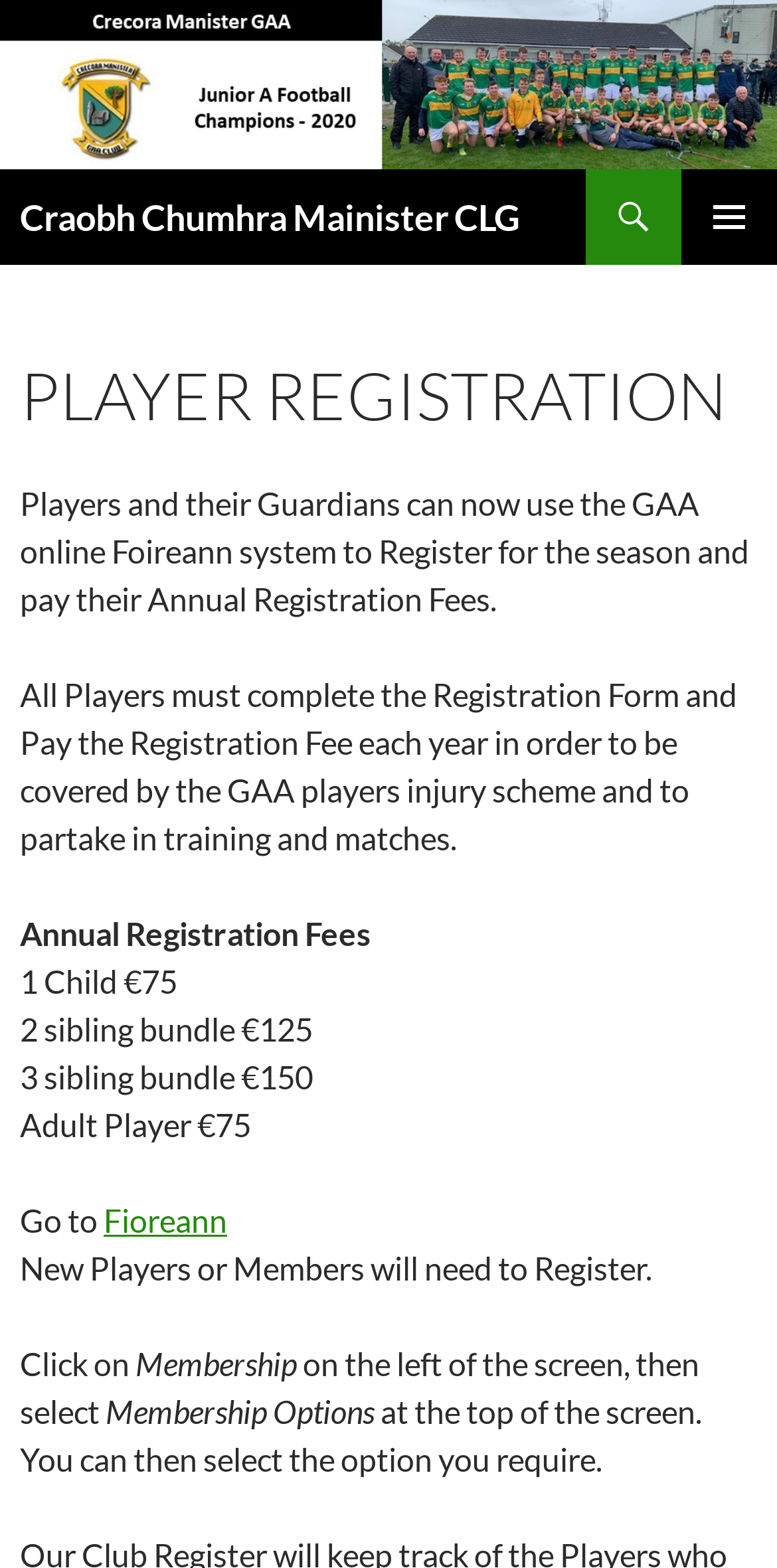How many options are available for registration?
Analyze the image and deliver a detailed answer to the question.

From the static text, there are five options available for registration: '1 Child €75', '2 sibling bundle €125', '3 sibling bundle €150', 'Adult Player €75', and another option not specified.